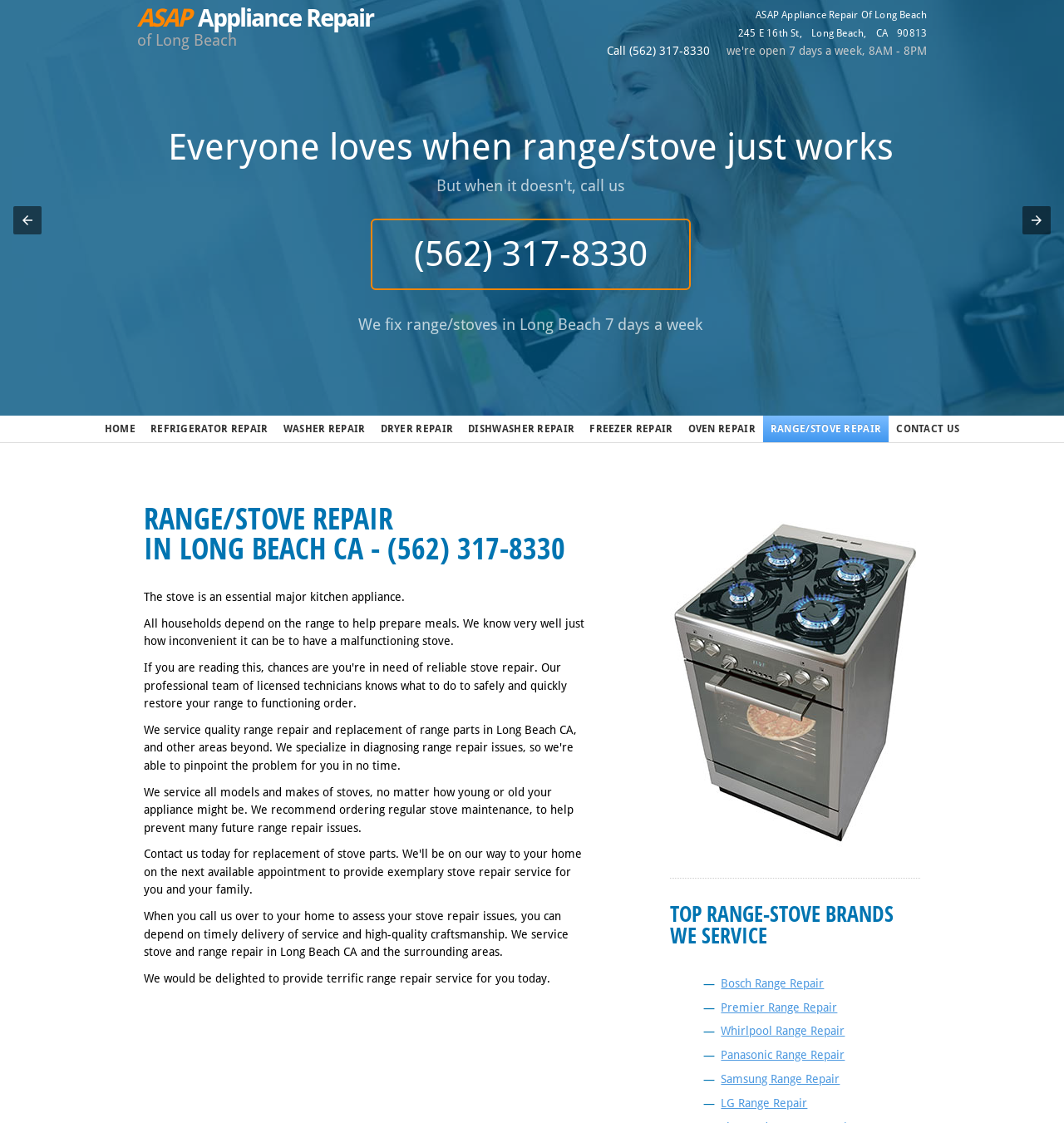Determine the bounding box coordinates for the area that should be clicked to carry out the following instruction: "View range/stove repair services in Long Beach".

[0.63, 0.458, 0.864, 0.755]